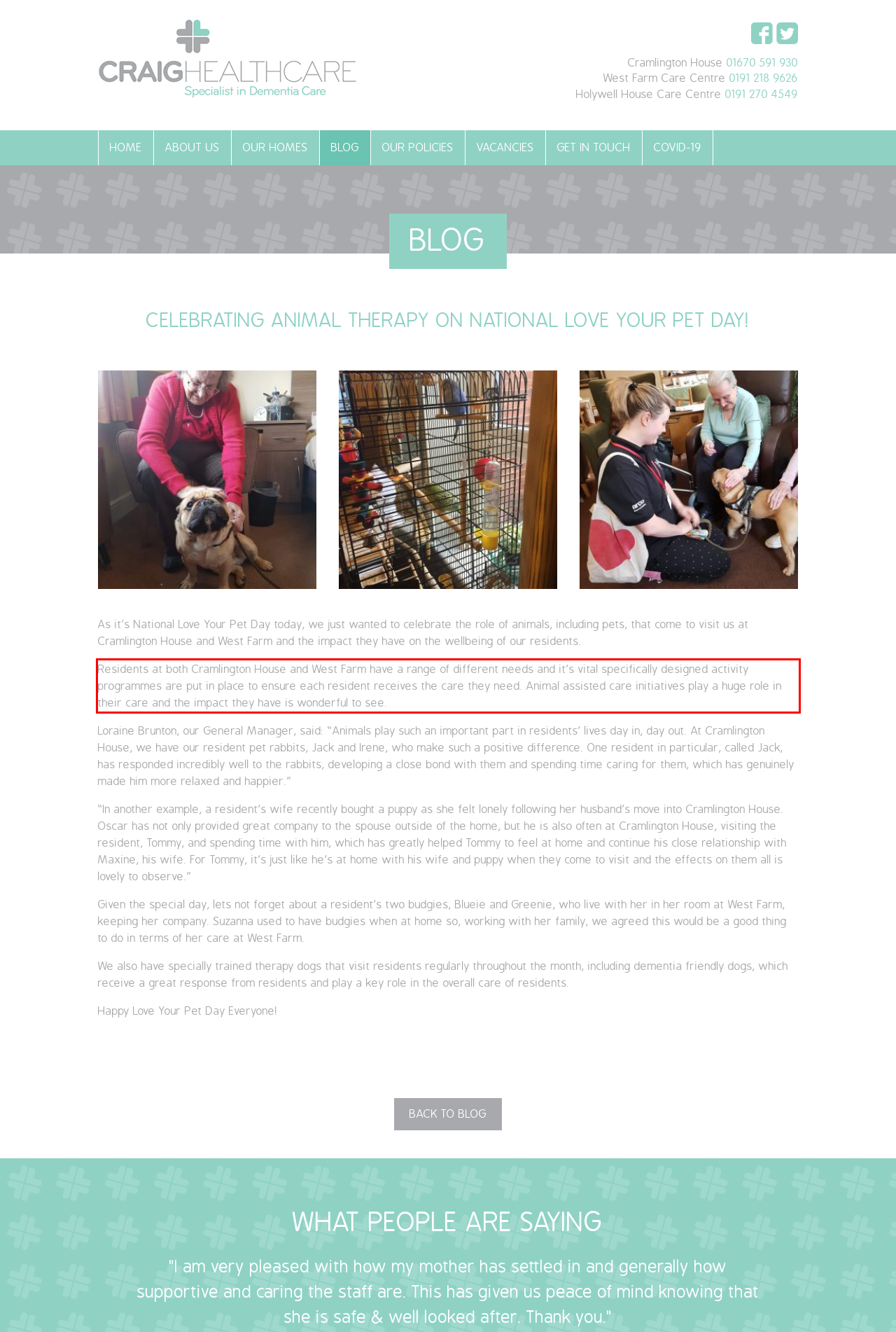Given a screenshot of a webpage containing a red bounding box, perform OCR on the text within this red bounding box and provide the text content.

Residents at both Cramlington House and West Farm have a range of different needs and it’s vital specifically designed activity programmes are put in place to ensure each resident receives the care they need. Animal assisted care initiatives play a huge role in their care and the impact they have is wonderful to see.